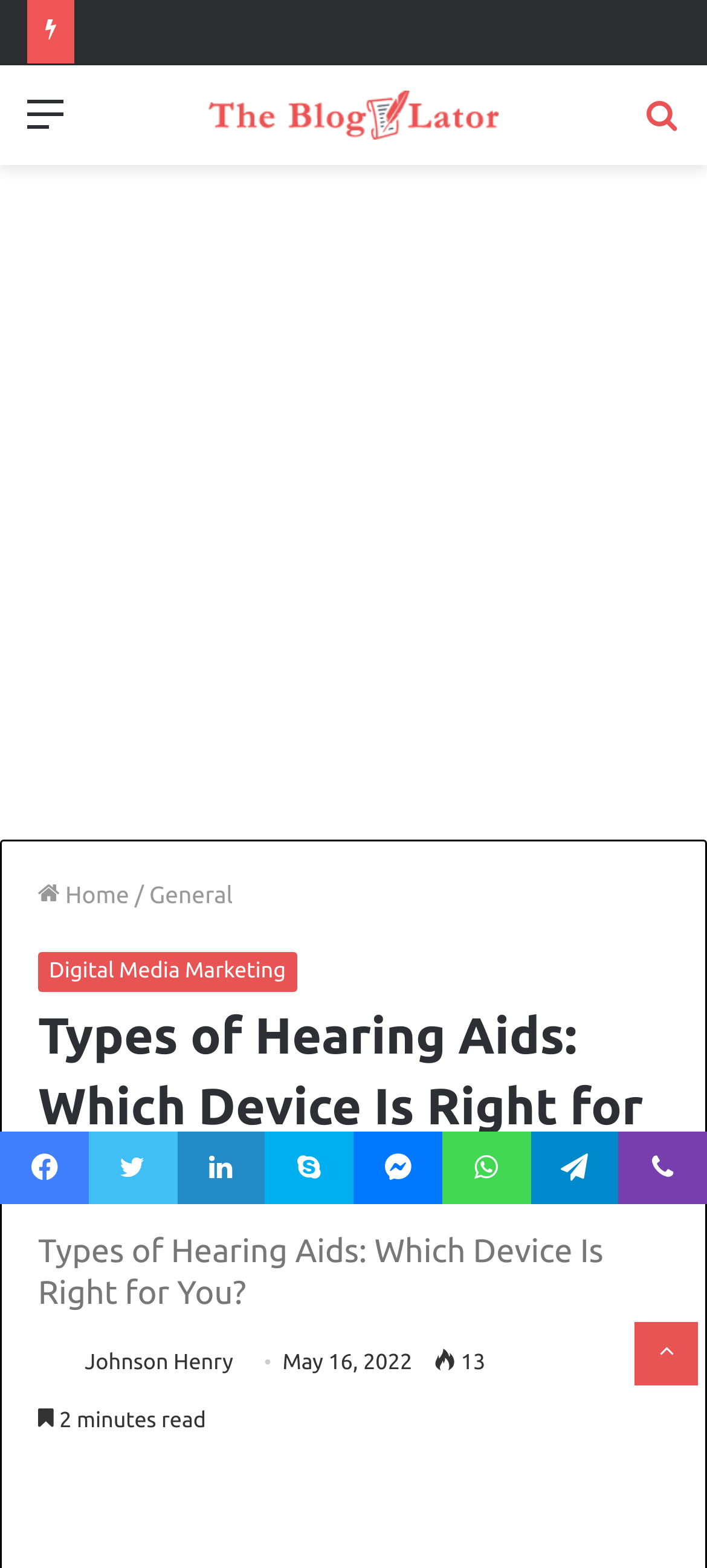Based on the element description alt="Photo of Johnson Henry", identify the bounding box coordinates for the UI element. The coordinates should be in the format (top-left x, top-left y, bottom-right x, bottom-right y) and within the 0 to 1 range.

[0.054, 0.862, 0.113, 0.877]